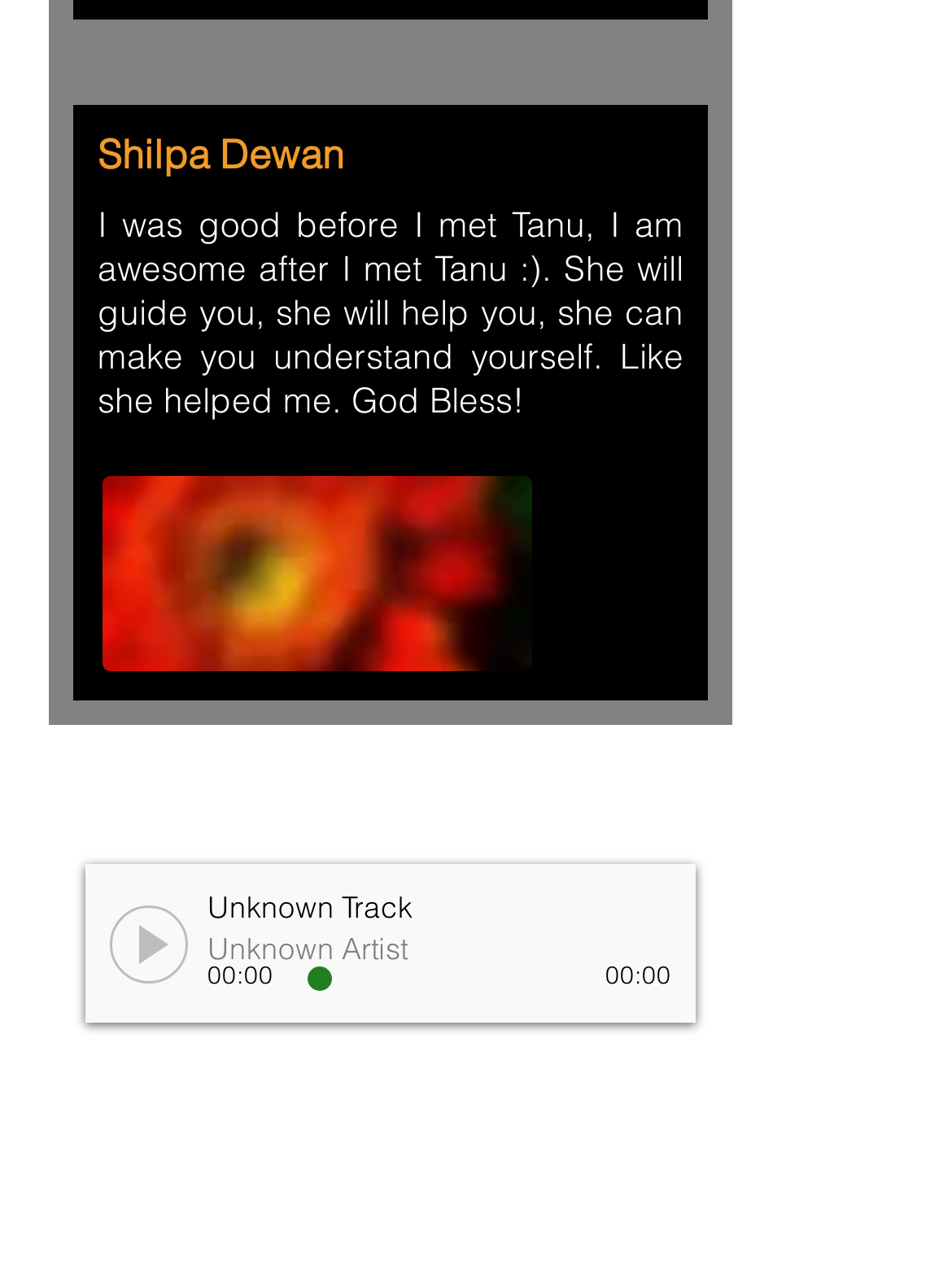What is the phone number provided?
Please provide a comprehensive answer based on the details in the screenshot.

The phone number '+1 647 673 2109' is provided at the bottom of the webpage, likely for contact purposes.